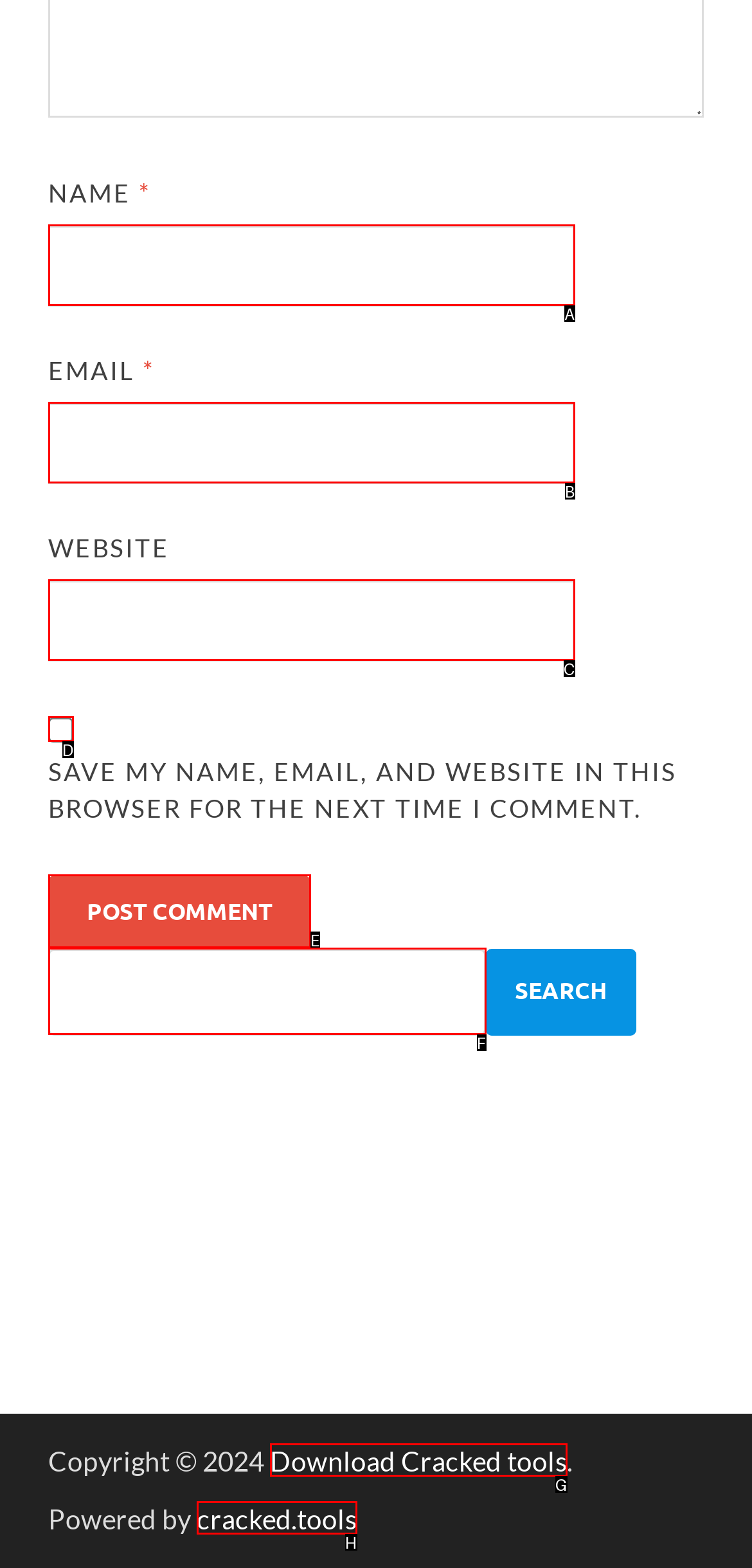Match the HTML element to the given description: parent_node: NAME * name="author"
Indicate the option by its letter.

A